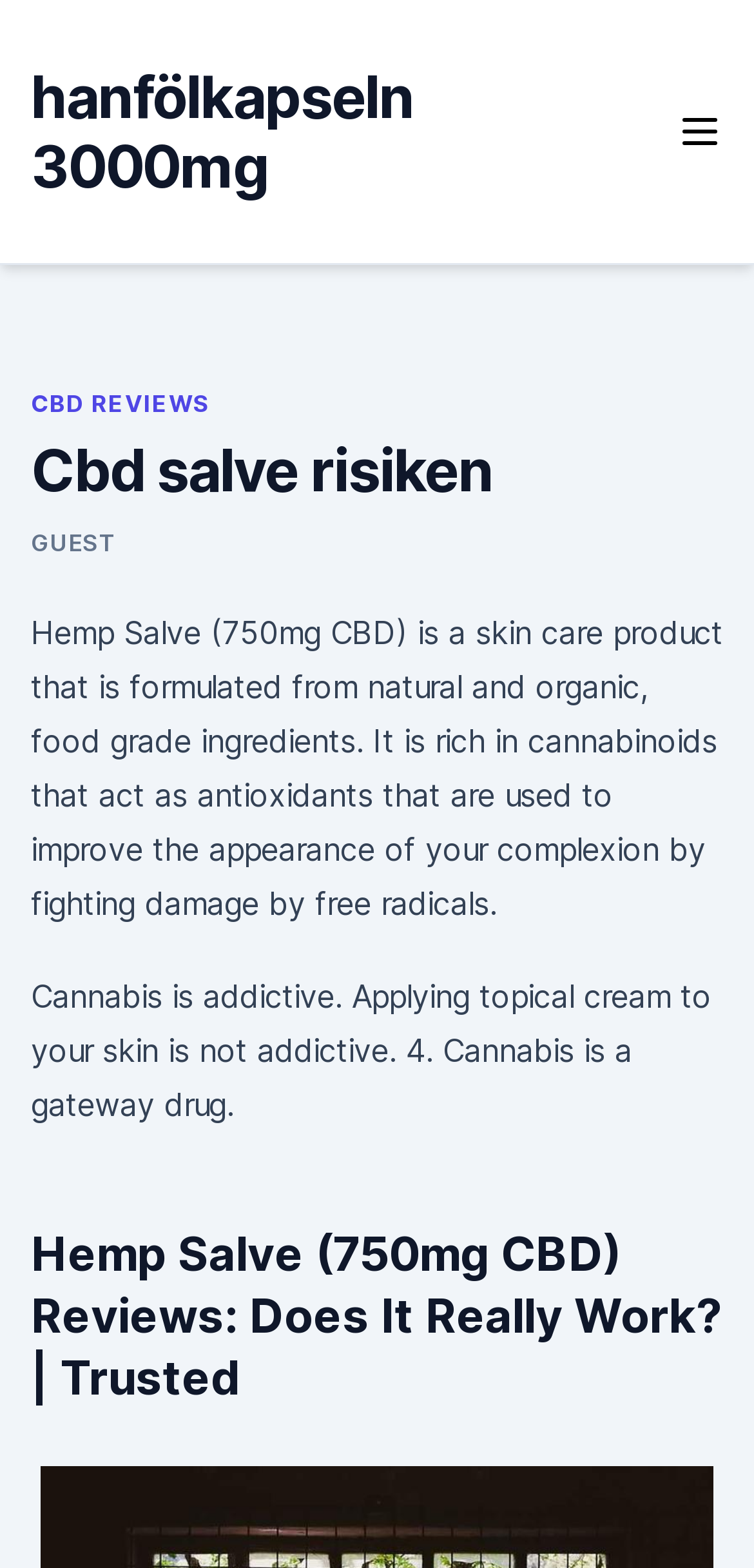Could you identify the text that serves as the heading for this webpage?

Cbd salve risiken